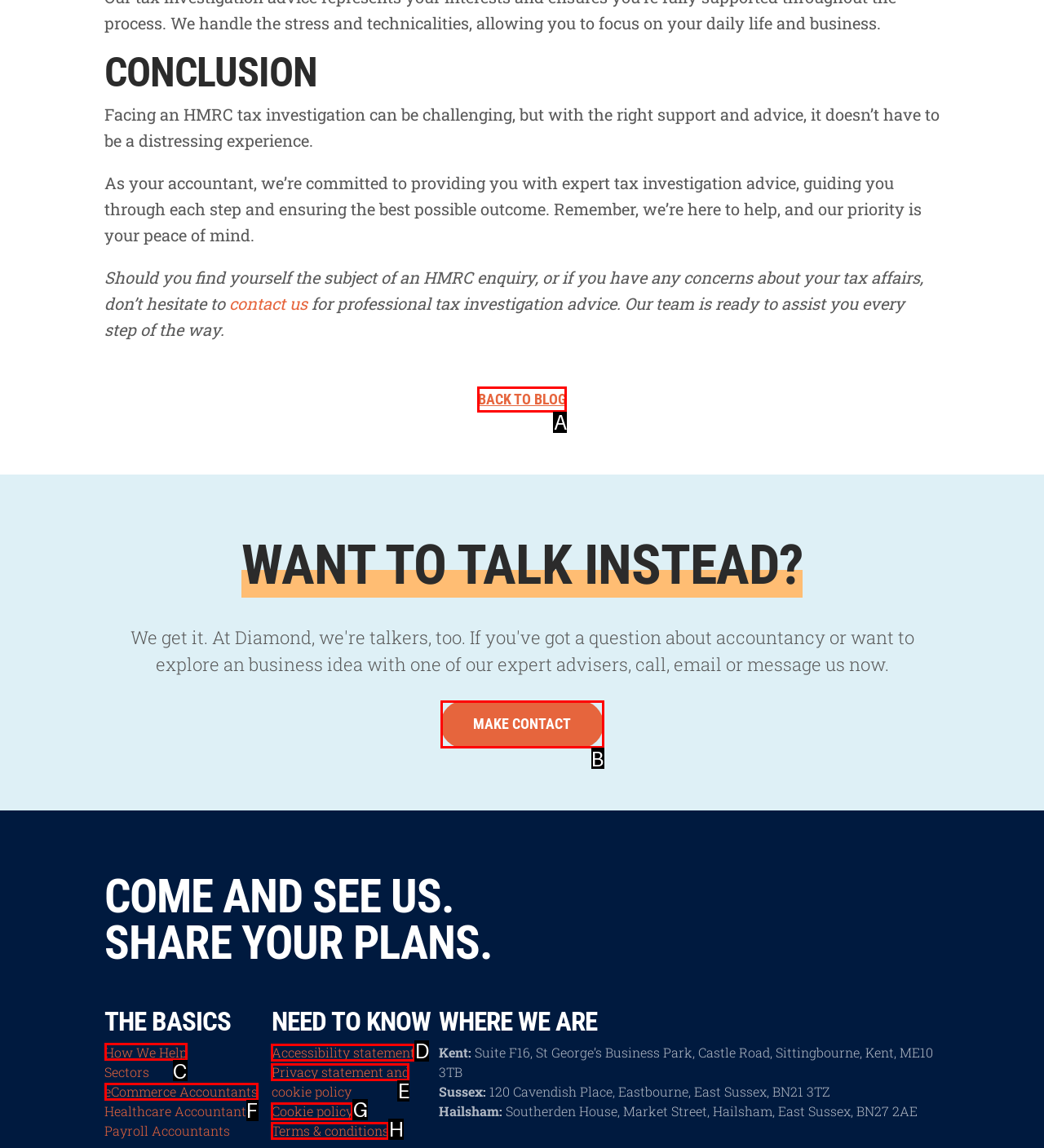Which option should be clicked to execute the following task: learn how we help? Respond with the letter of the selected option.

C